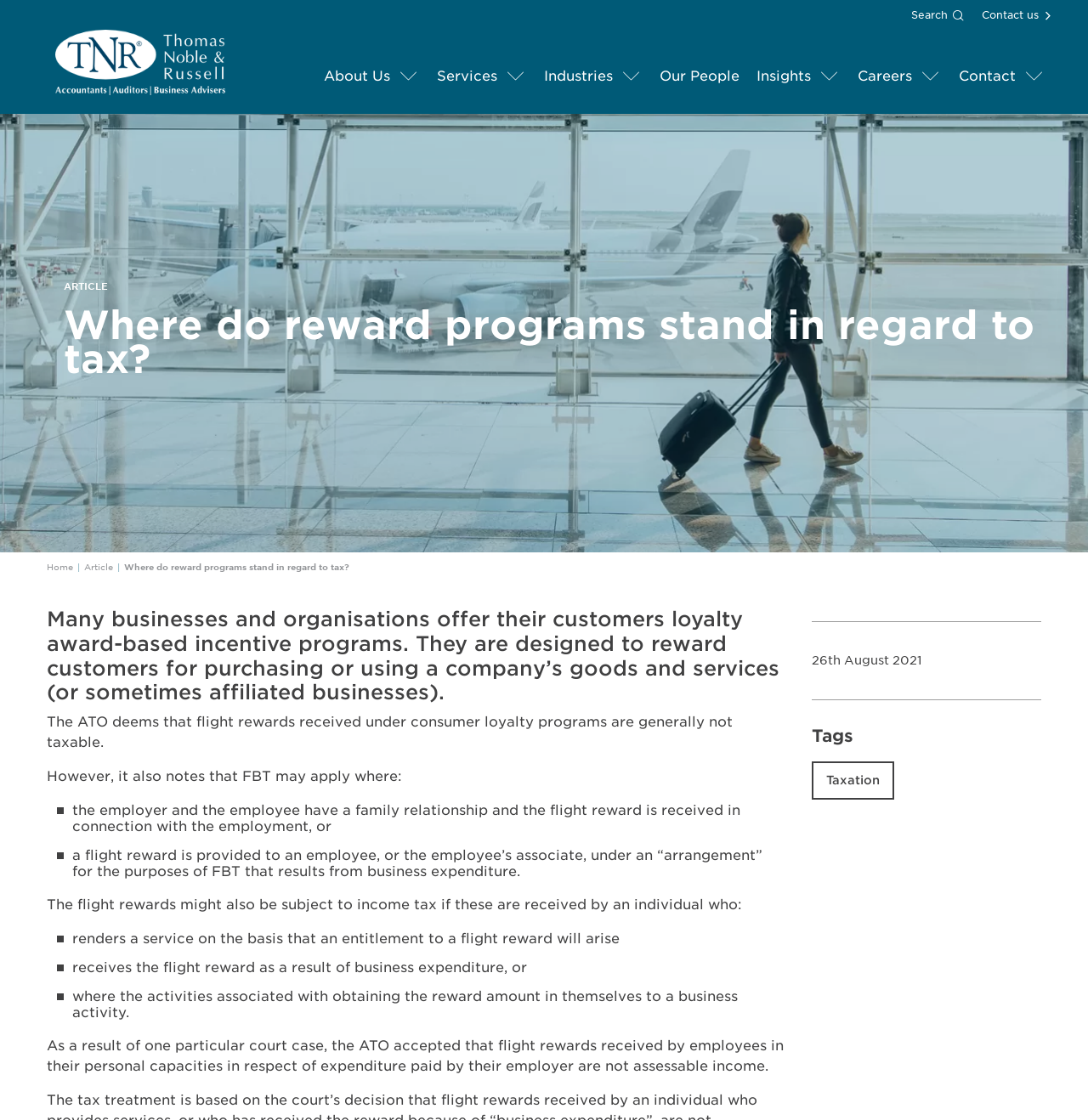Find the bounding box coordinates for the area that should be clicked to accomplish the instruction: "Search for something".

[0.838, 0.008, 0.898, 0.019]